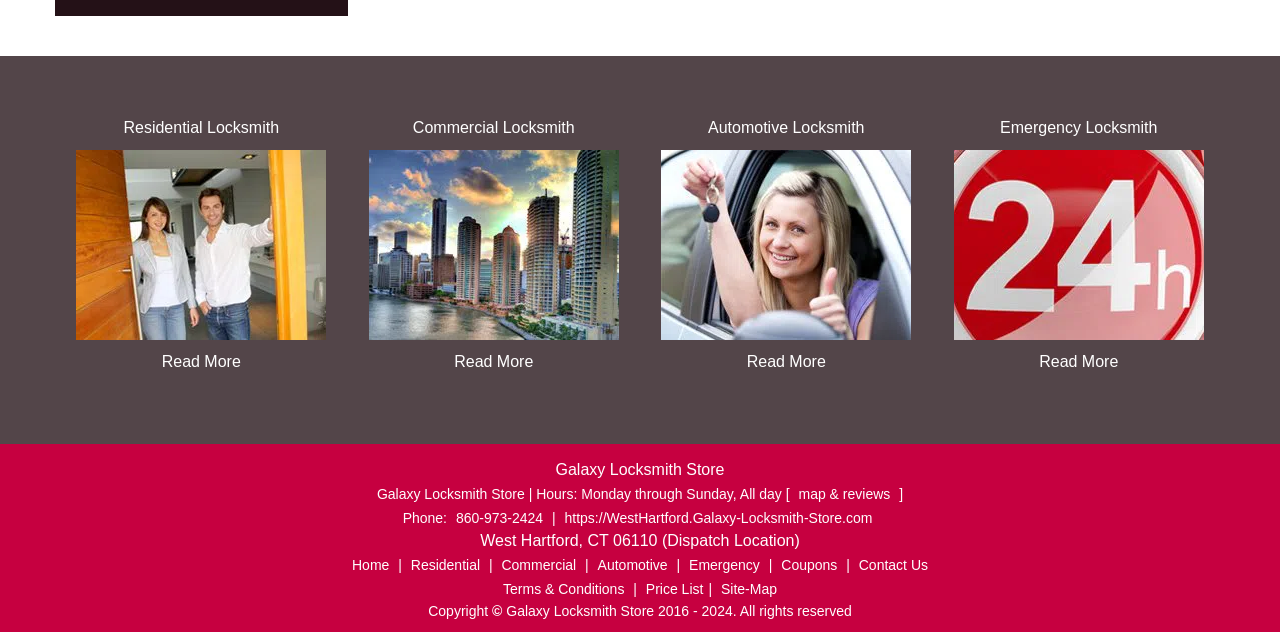Please find the bounding box coordinates of the element that needs to be clicked to perform the following instruction: "Call Galaxy Locksmith Store at 860-973-2424". The bounding box coordinates should be four float numbers between 0 and 1, represented as [left, top, right, bottom].

[0.352, 0.807, 0.428, 0.832]